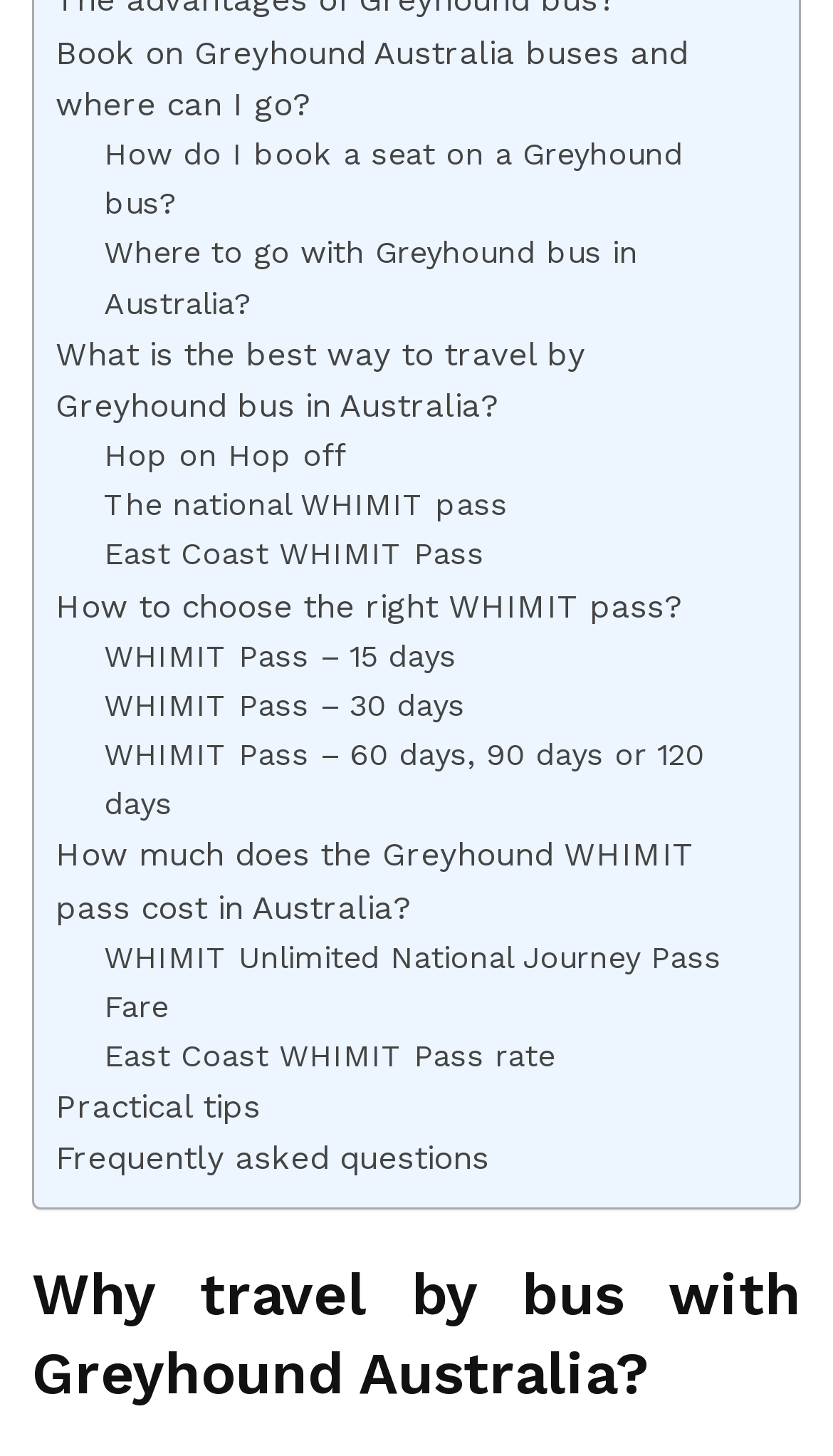Based on the element description, predict the bounding box coordinates (top-left x, top-left y, bottom-right x, bottom-right y) for the UI element in the screenshot: Practical tips

[0.067, 0.743, 0.313, 0.779]